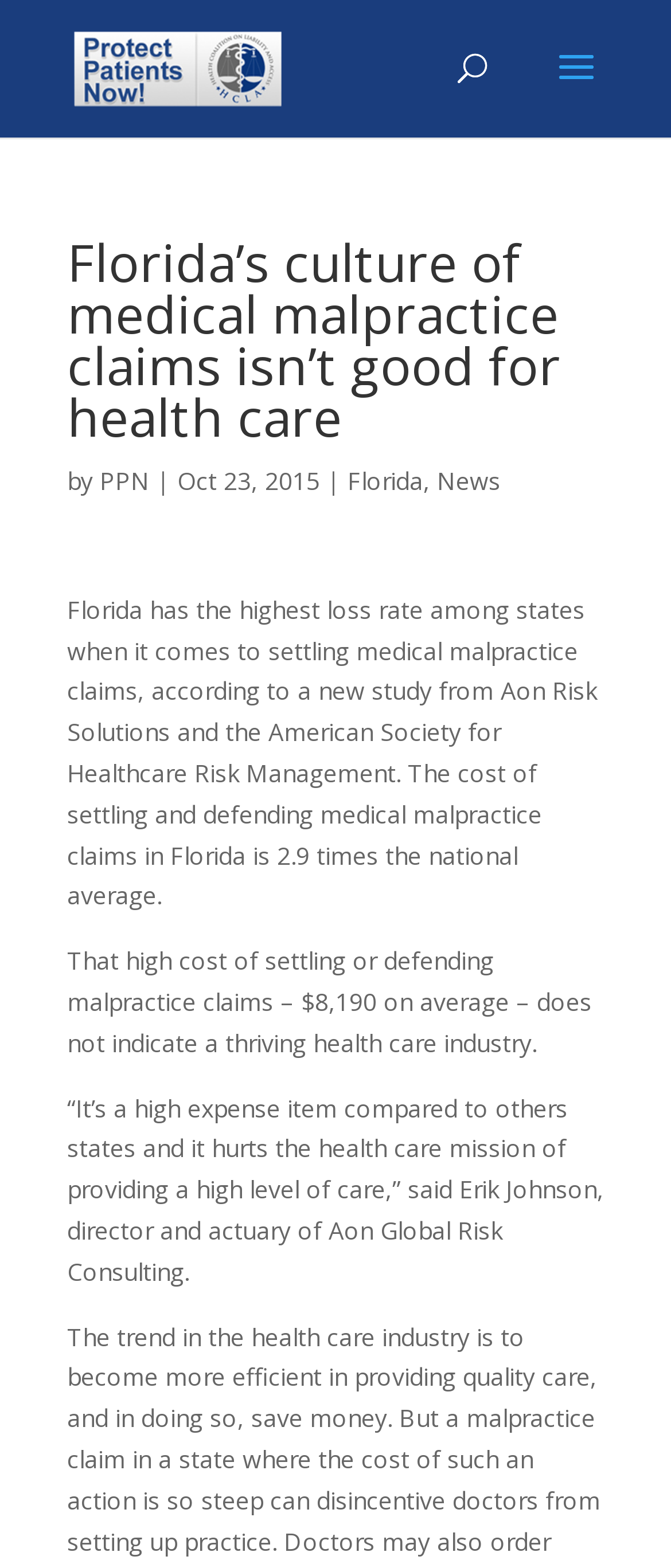Give a detailed account of the webpage, highlighting key information.

The webpage appears to be an article discussing medical malpractice claims in Florida. At the top, there is a logo and a link to "Protect Patients Now" positioned on the left side, with an image of the same name below it. 

On the top right, there is a search bar. Below the logo, there is a heading that reads "Florida’s culture of medical malpractice claims isn’t good for health care". 

Underneath the heading, there is a byline with the author's name "PPN" and the date "Oct 23, 2015". To the right of the byline, there are links to "Florida" and "News". 

The main content of the article is divided into three paragraphs. The first paragraph explains that Florida has the highest loss rate among states when it comes to settling medical malpractice claims, citing a study from Aon Risk Solutions and the American Society for Healthcare Risk Management. 

The second paragraph highlights the high cost of settling and defending medical malpractice claims in Florida, which is 2.9 times the national average. 

The third paragraph quotes Erik Johnson, director and actuary of Aon Global Risk Consulting, who comments on the high expense of malpractice claims in Florida and its impact on the healthcare industry.